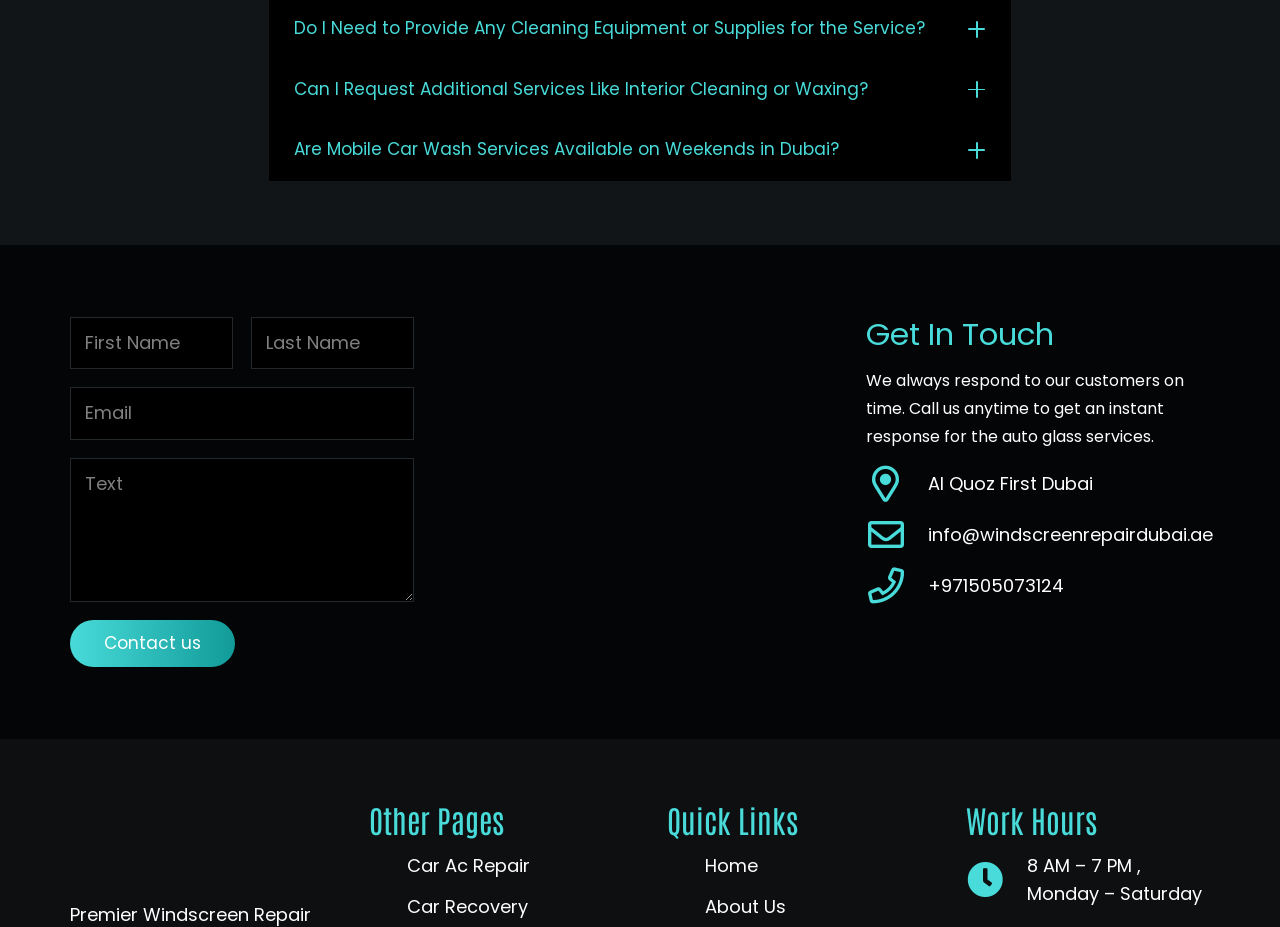Provide the bounding box coordinates of the HTML element described as: "aria-label="First Name" name="us_form_1_text_1" placeholder="First Name"". The bounding box coordinates should be four float numbers between 0 and 1, i.e., [left, top, right, bottom].

[0.055, 0.342, 0.182, 0.398]